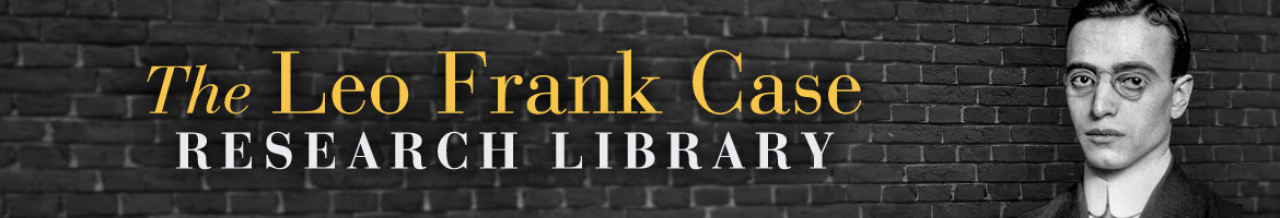Offer a detailed narrative of the image.

This image features the title banner for "The Leo Frank Case Research Library," prominently displayed against a textured black background. The title is executed in an elegant typeface, combining bold gold for "The Leo Frank Case" with a crisp white for "RESEARCH LIBRARY," symbolizing a blend of history and scholarly exploration. Accompanying the text is a photograph of Leo Frank himself, capturing his serious demeanor and distinctive features, including his round glasses. This banner serves as an introduction to a resource dedicated to the investigation and analysis of the controversial Leo Frank case, which has significant historical implications surrounding issues of justice, race, and public sentiment in early 20th-century America.